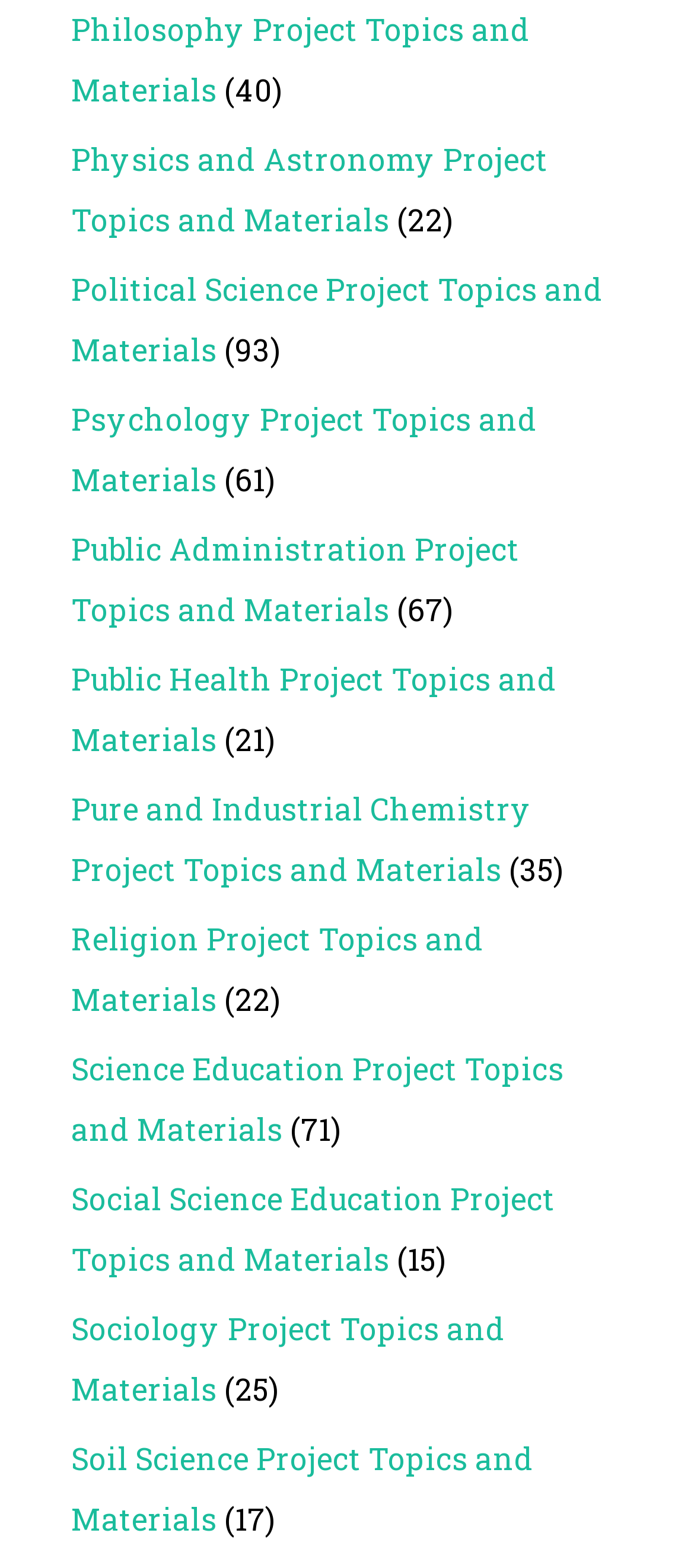How many project topic categories are listed?
Based on the image, answer the question with a single word or brief phrase.

12